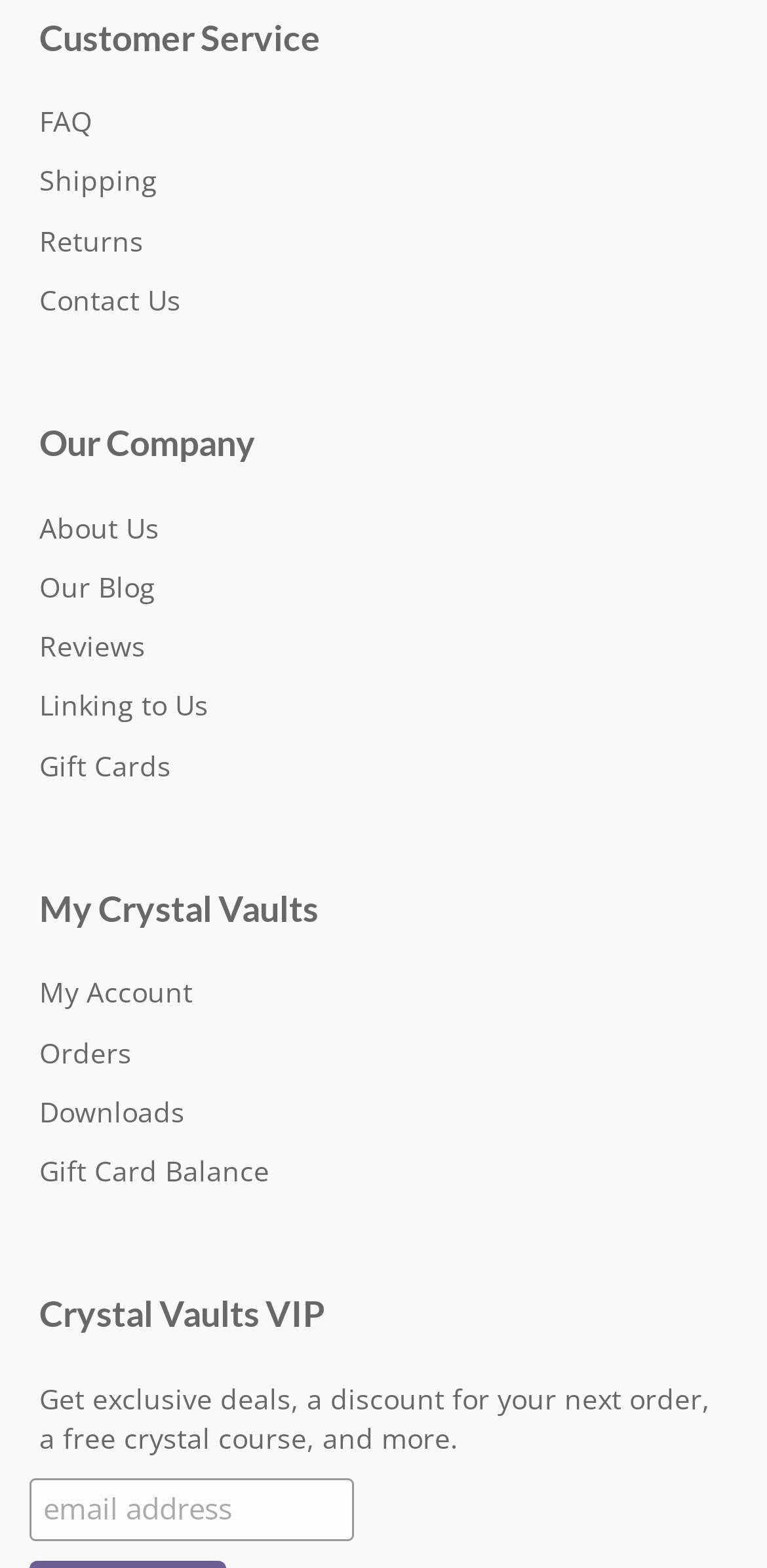Please determine the bounding box coordinates of the area that needs to be clicked to complete this task: 'Check Gift Card Balance'. The coordinates must be four float numbers between 0 and 1, formatted as [left, top, right, bottom].

[0.051, 0.735, 0.351, 0.759]